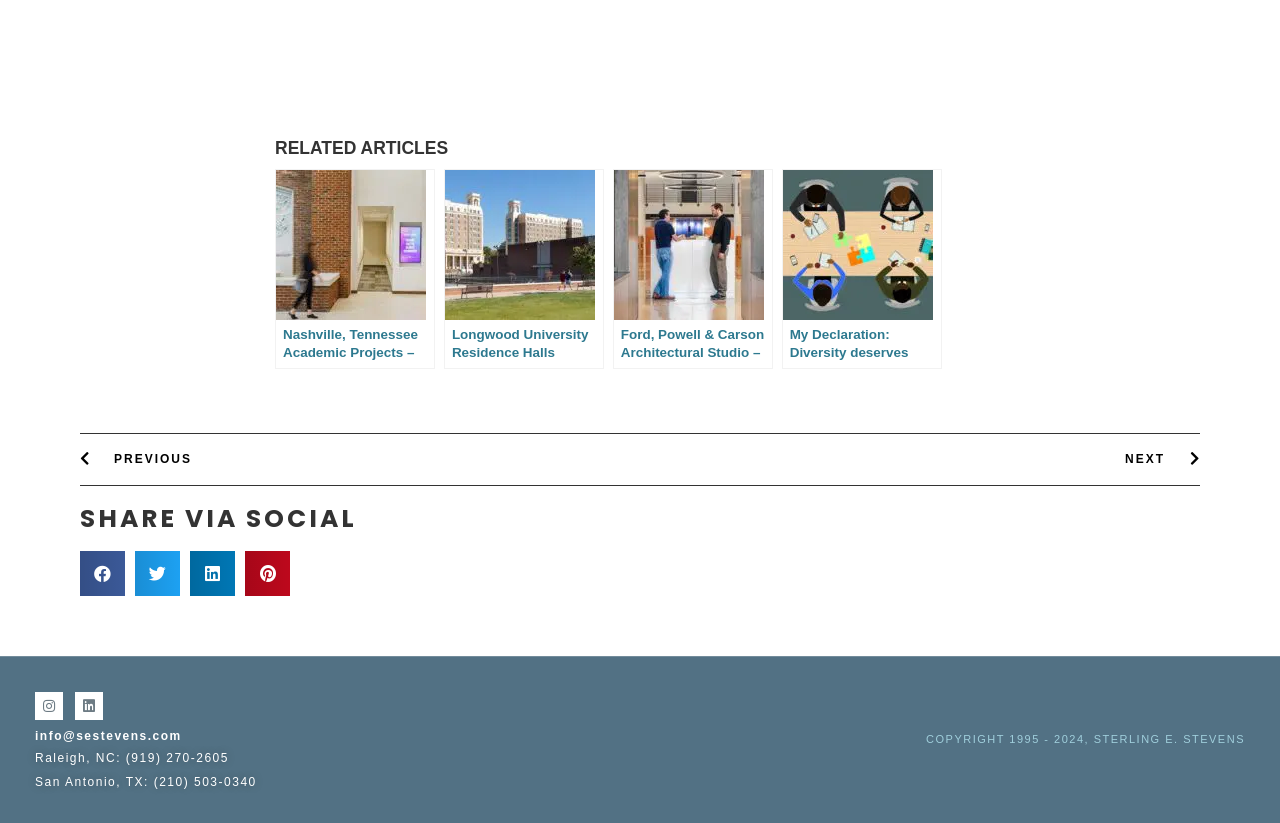Please determine the bounding box coordinates of the element's region to click in order to carry out the following instruction: "View Instagram profile". The coordinates should be four float numbers between 0 and 1, i.e., [left, top, right, bottom].

[0.027, 0.84, 0.049, 0.874]